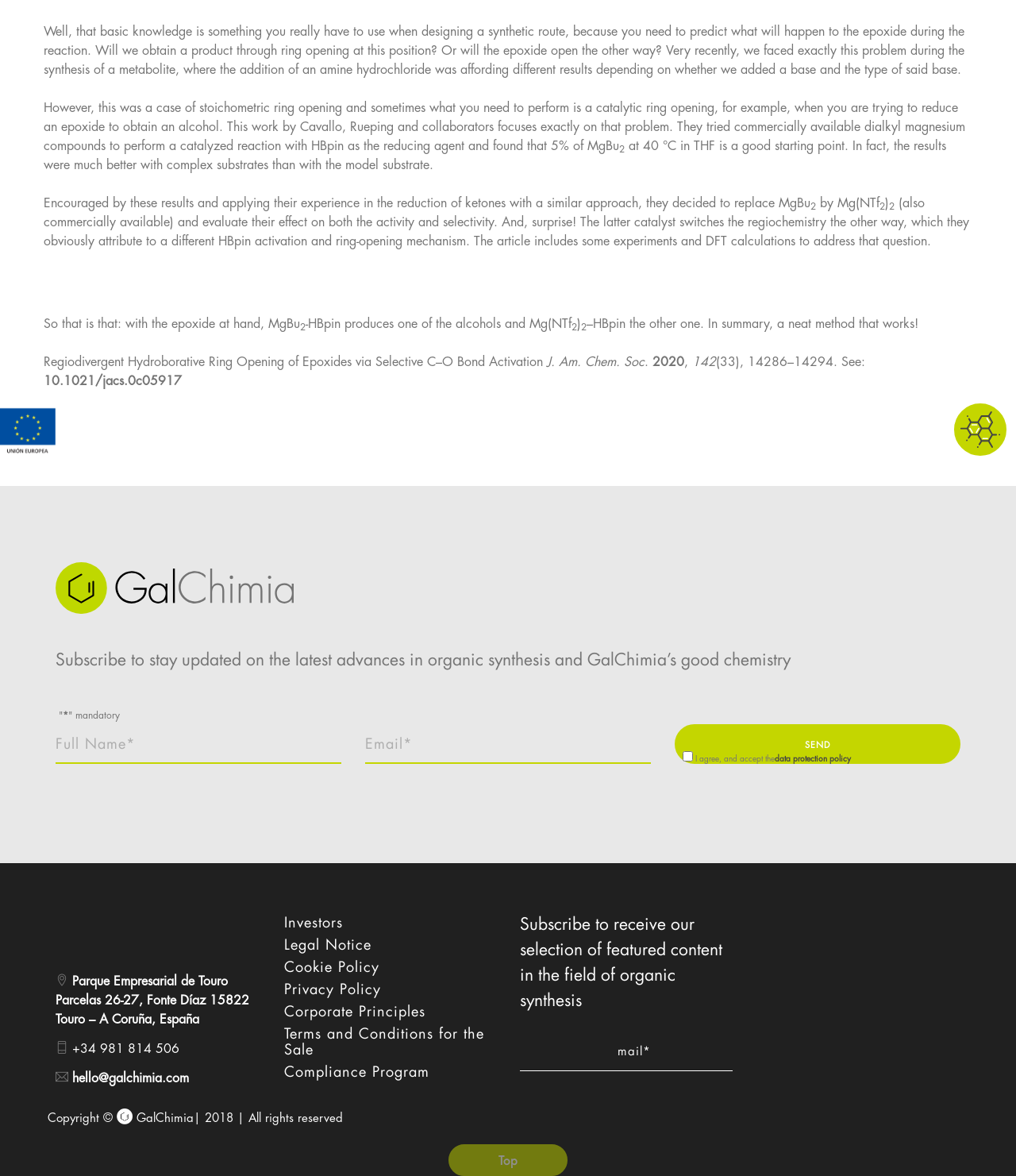Bounding box coordinates should be provided in the format (top-left x, top-left y, bottom-right x, bottom-right y) with all values between 0 and 1. Identify the bounding box for this UI element: data protection policy

[0.762, 0.637, 0.838, 0.653]